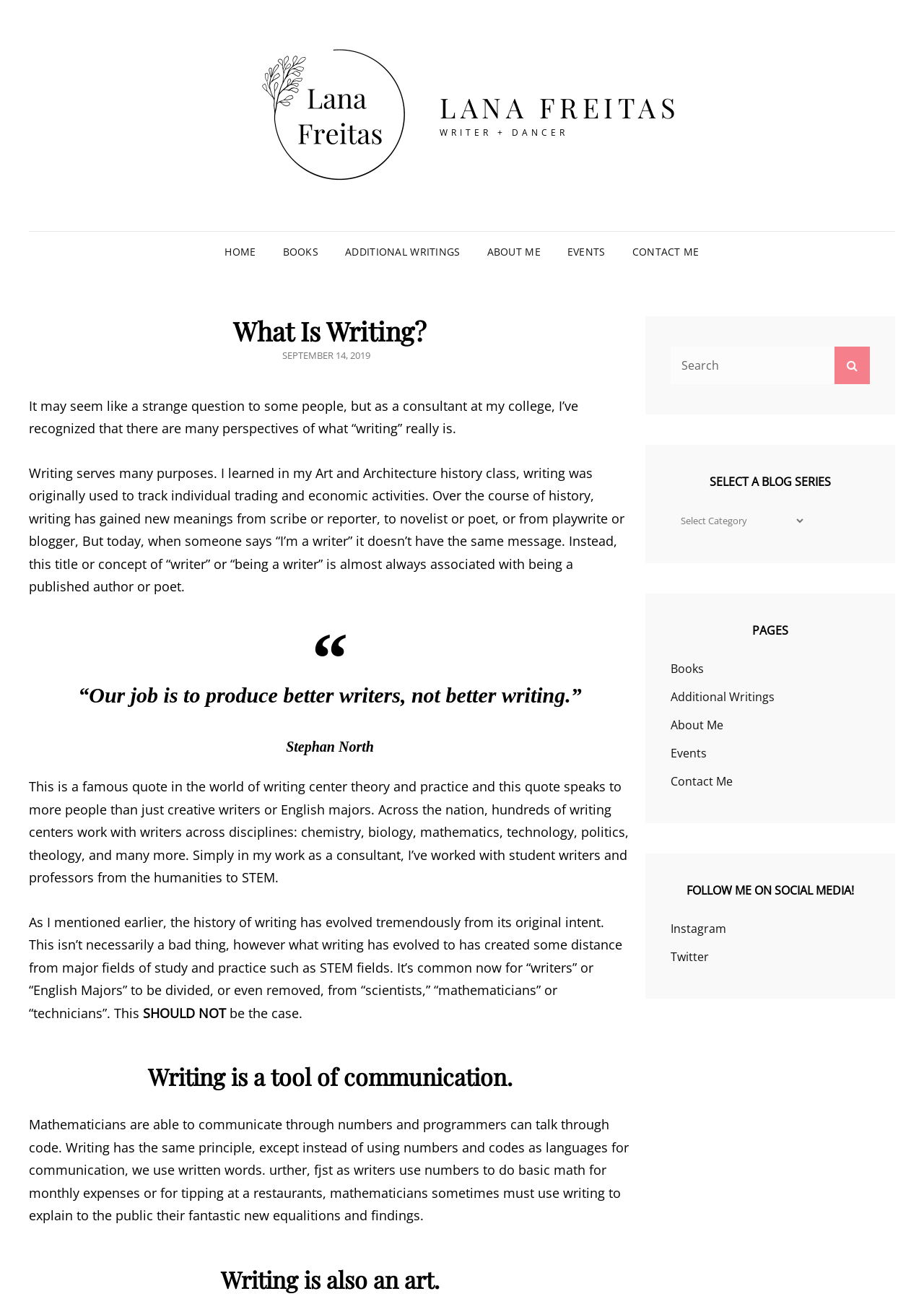Specify the bounding box coordinates of the element's region that should be clicked to achieve the following instruction: "Search for something". The bounding box coordinates consist of four float numbers between 0 and 1, in the format [left, top, right, bottom].

[0.726, 0.267, 0.941, 0.296]